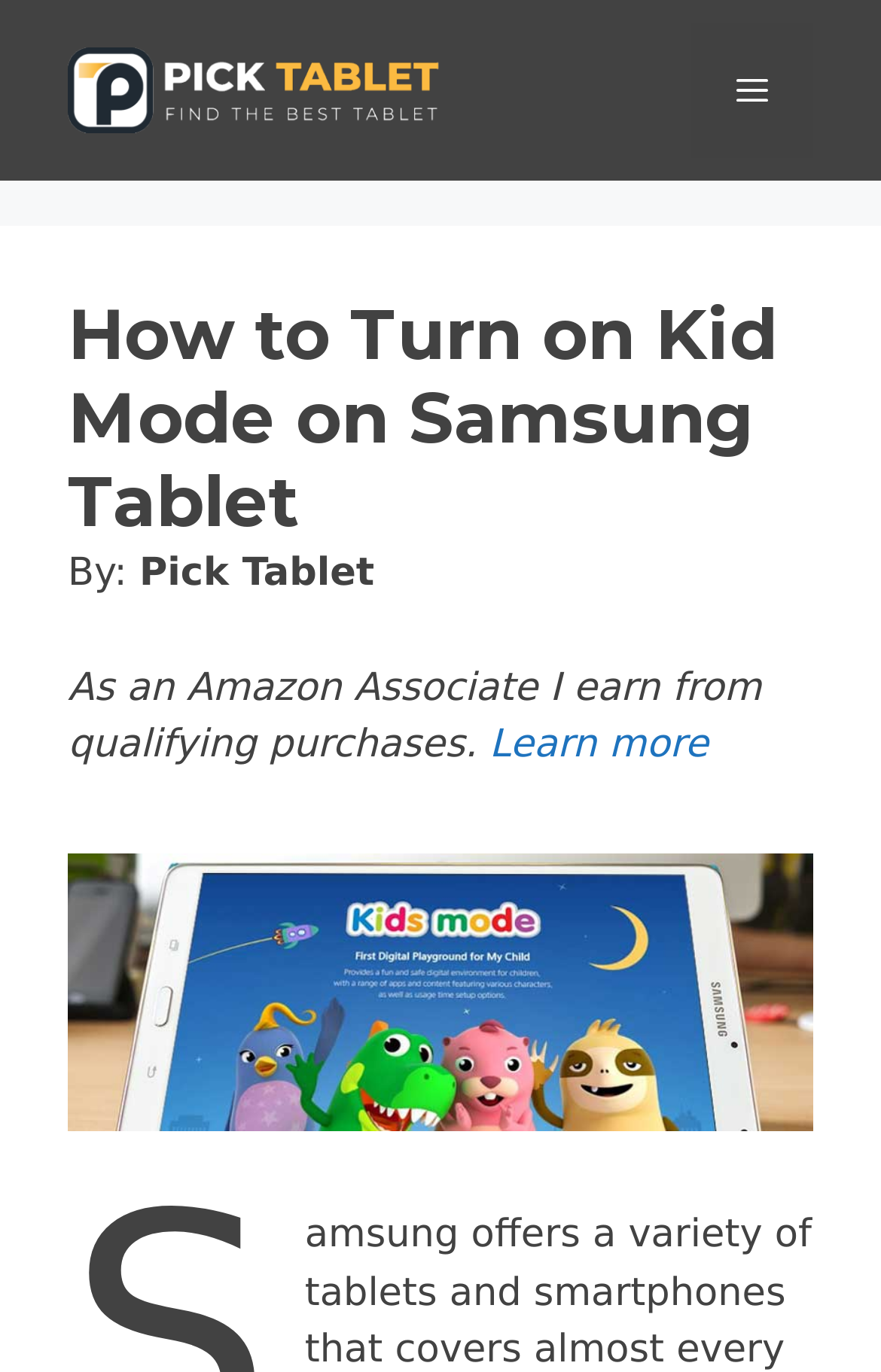Using the description "alt="Nach oben" name="MSFPnav1"", predict the bounding box of the relevant HTML element.

None